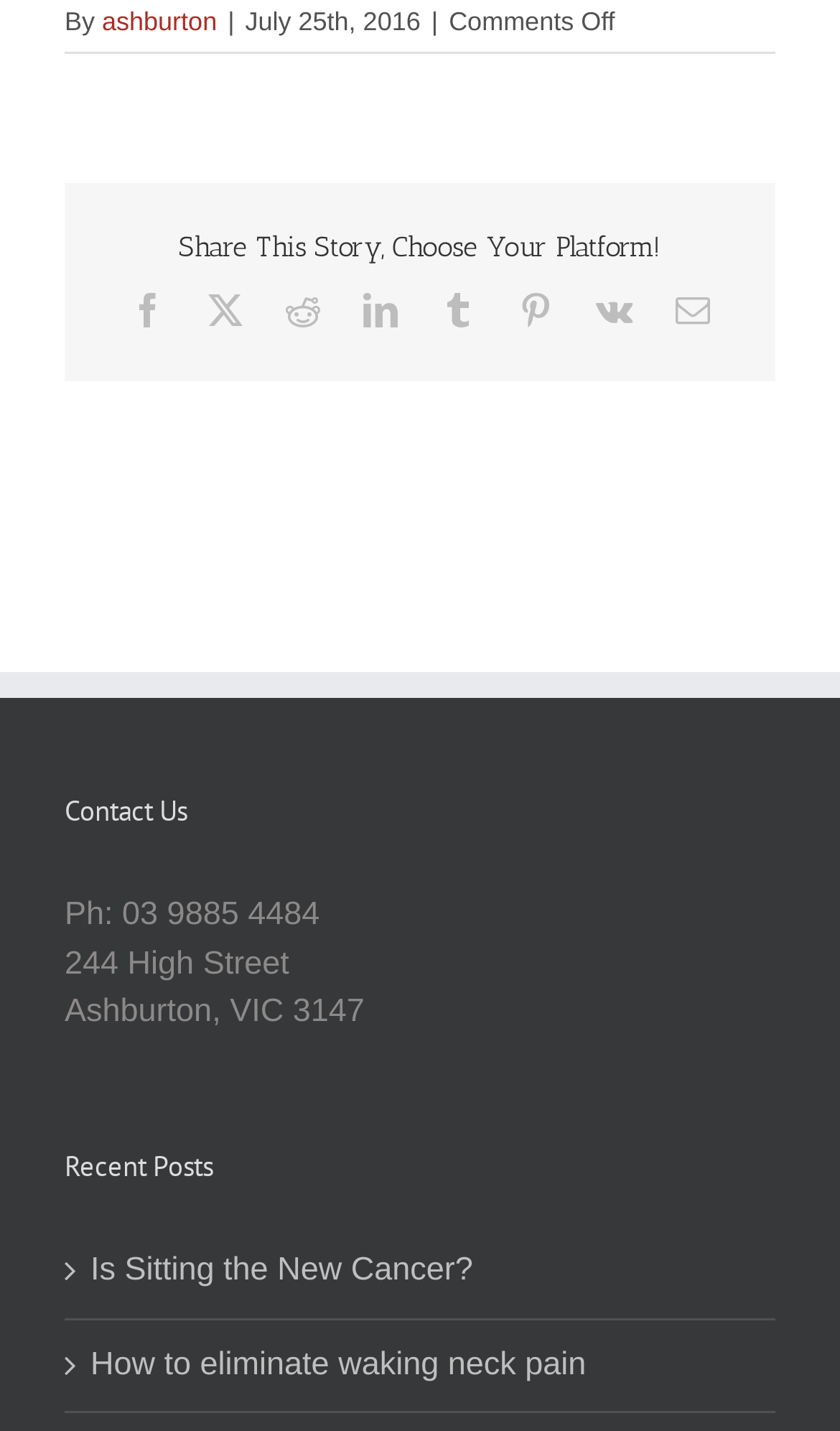Determine the bounding box coordinates of the clickable element to complete this instruction: "Read the post 'Whats the difference between sessions?'". Provide the coordinates in the format of four float numbers between 0 and 1, [left, top, right, bottom].

[0.73, 0.003, 0.866, 0.159]